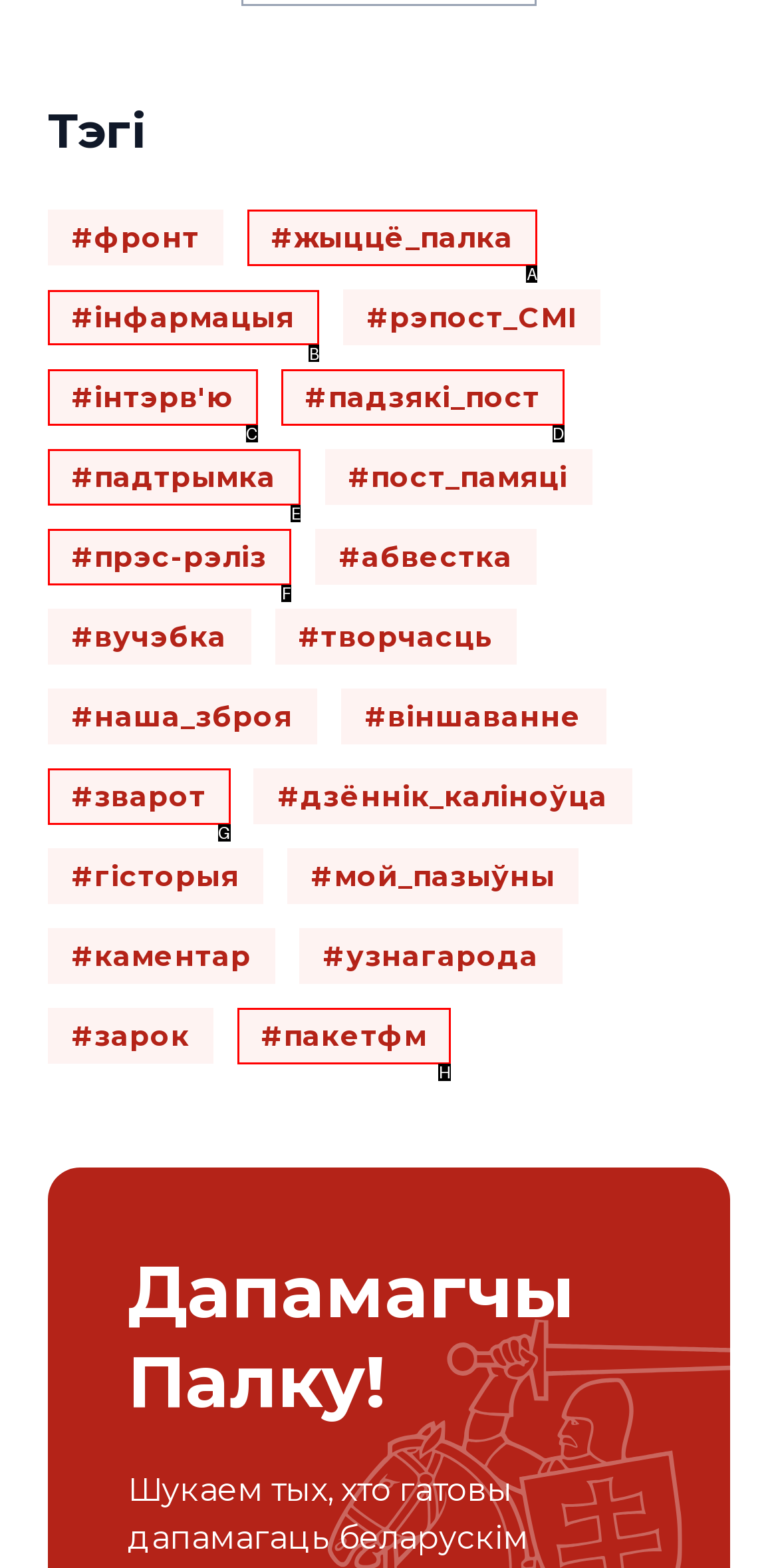Identify which HTML element to click to fulfill the following task: View the '#інфармацыя' section. Provide your response using the letter of the correct choice.

B